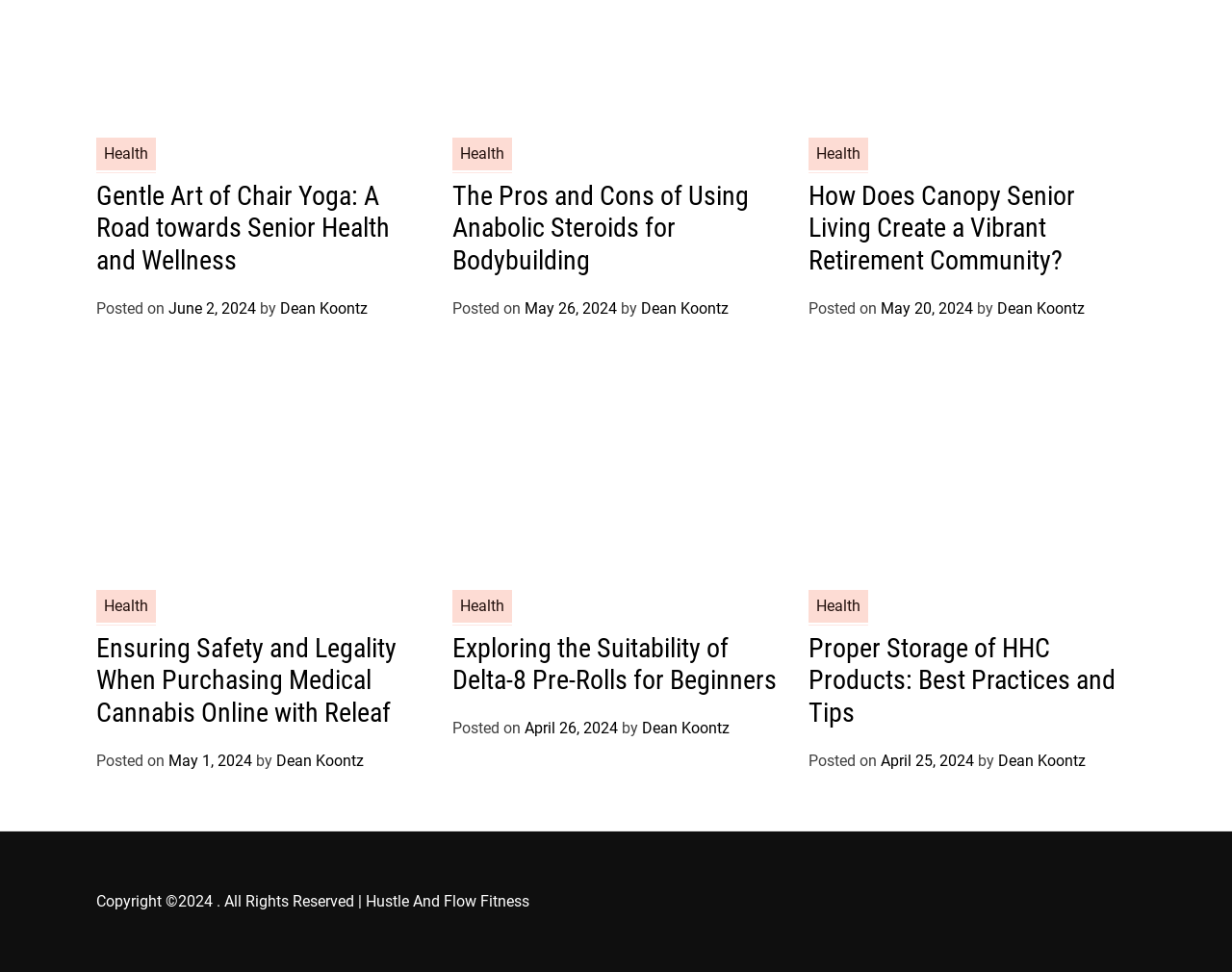Use a single word or phrase to answer this question: 
What is the name of the website?

Hustle And Flow Fitness